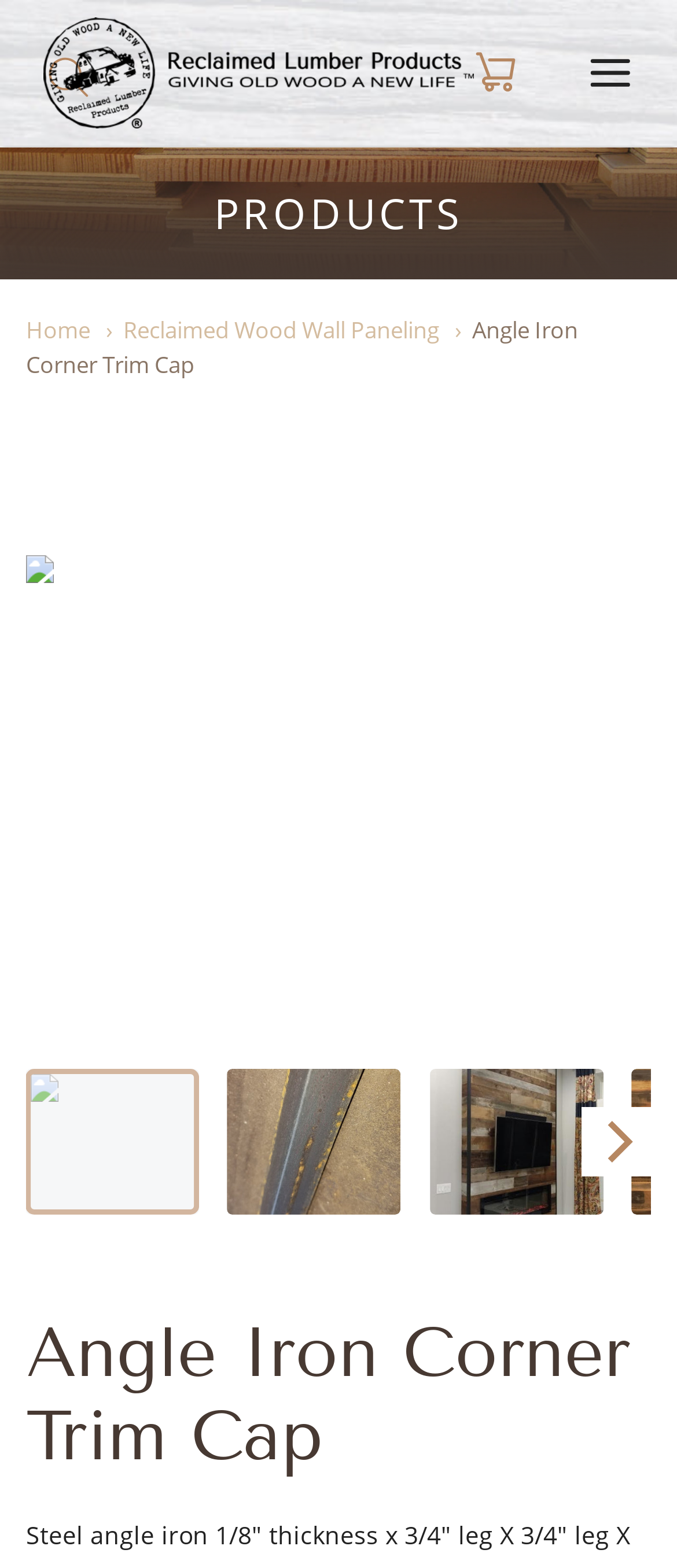Explain the webpage's layout and main content in detail.

This webpage is about a product called "Angle Iron Corner Trim Cap" used for covering corners on wood wall paneling installations. At the top left corner, there is a logo image of "Reclaimed Lumber Products" with a link to the homepage. Next to it, there is a search bar with a submit button. On the top right corner, there are links to the cart and a menu button.

Below the top section, there is a slideshow that spans the entire width of the page. Underneath the slideshow, there is a navigation section with breadcrumbs, showing the path from the homepage to the current product page.

The main content of the page is divided into two sections. On the left side, there is a product image of the "Angle Iron Corner Trim Cap" with a description and details about the product. On the right side, there is a section with links to related products or categories, including "Reclaimed Wood Wall Paneling" and other products.

At the bottom of the page, there is a header section with the product title "Angle Iron Corner Trim Cap" again. There are also several hidden links to other product images, which are not visible but can be accessed by screen readers or other assistive technologies.